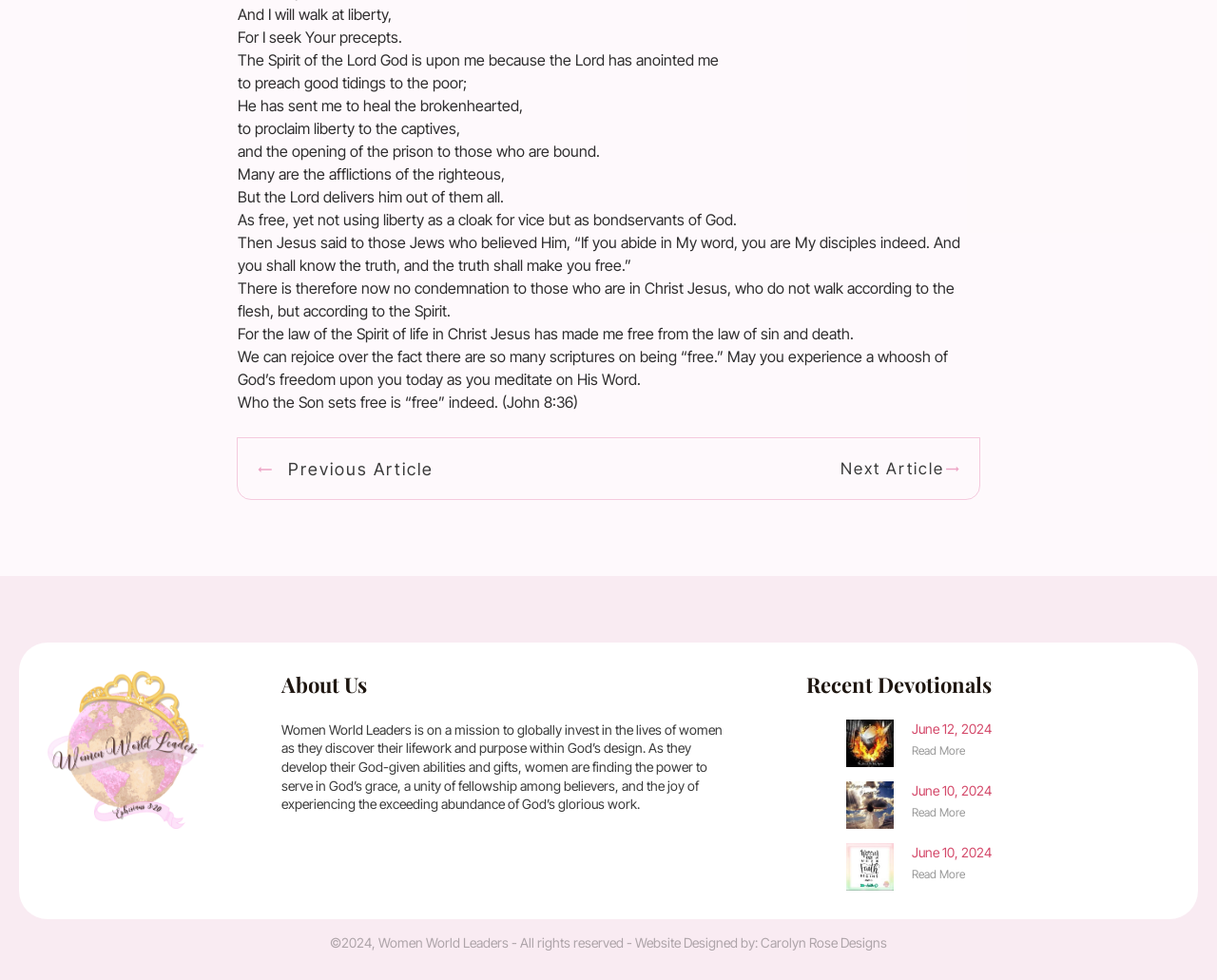Please identify the bounding box coordinates of the element's region that I should click in order to complete the following instruction: "Read more about 'June 12, 2024'". The bounding box coordinates consist of four float numbers between 0 and 1, i.e., [left, top, right, bottom].

[0.749, 0.76, 0.793, 0.774]